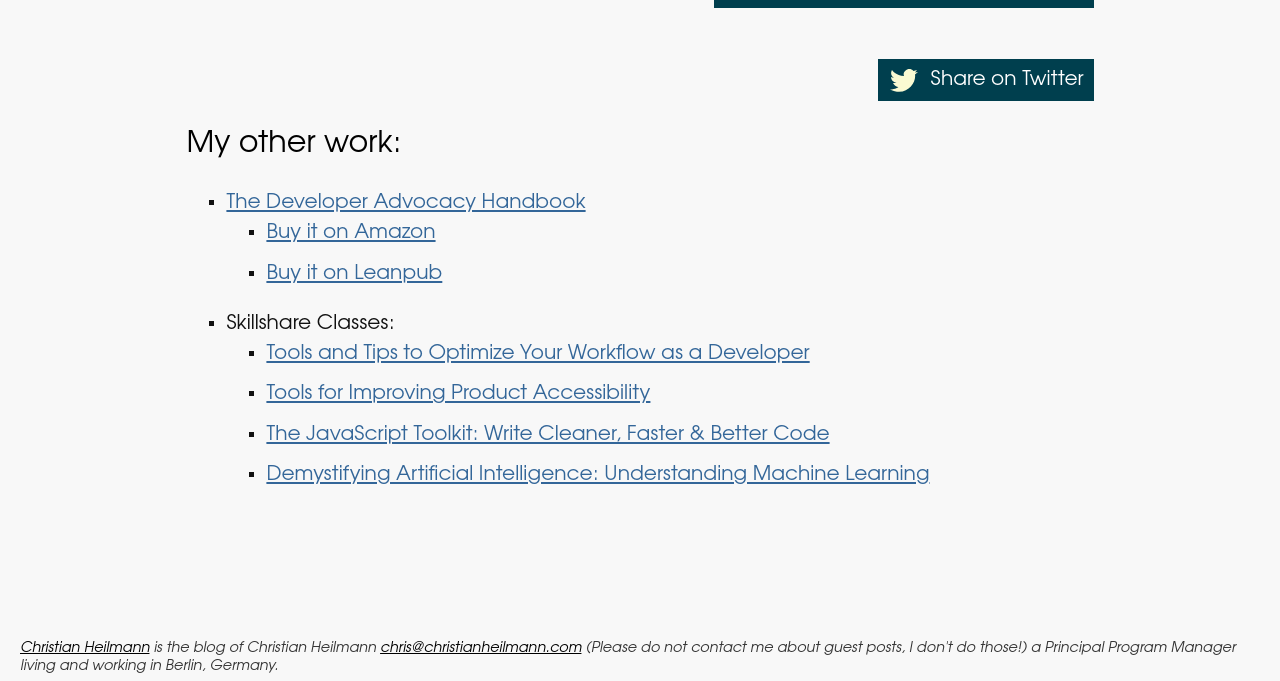What social media platform is linked at the top of the page?
Answer the question with a thorough and detailed explanation.

I determined the social media platform by looking at the top section of the webpage, where it says 'Share on Twitter' next to a Twitter icon.